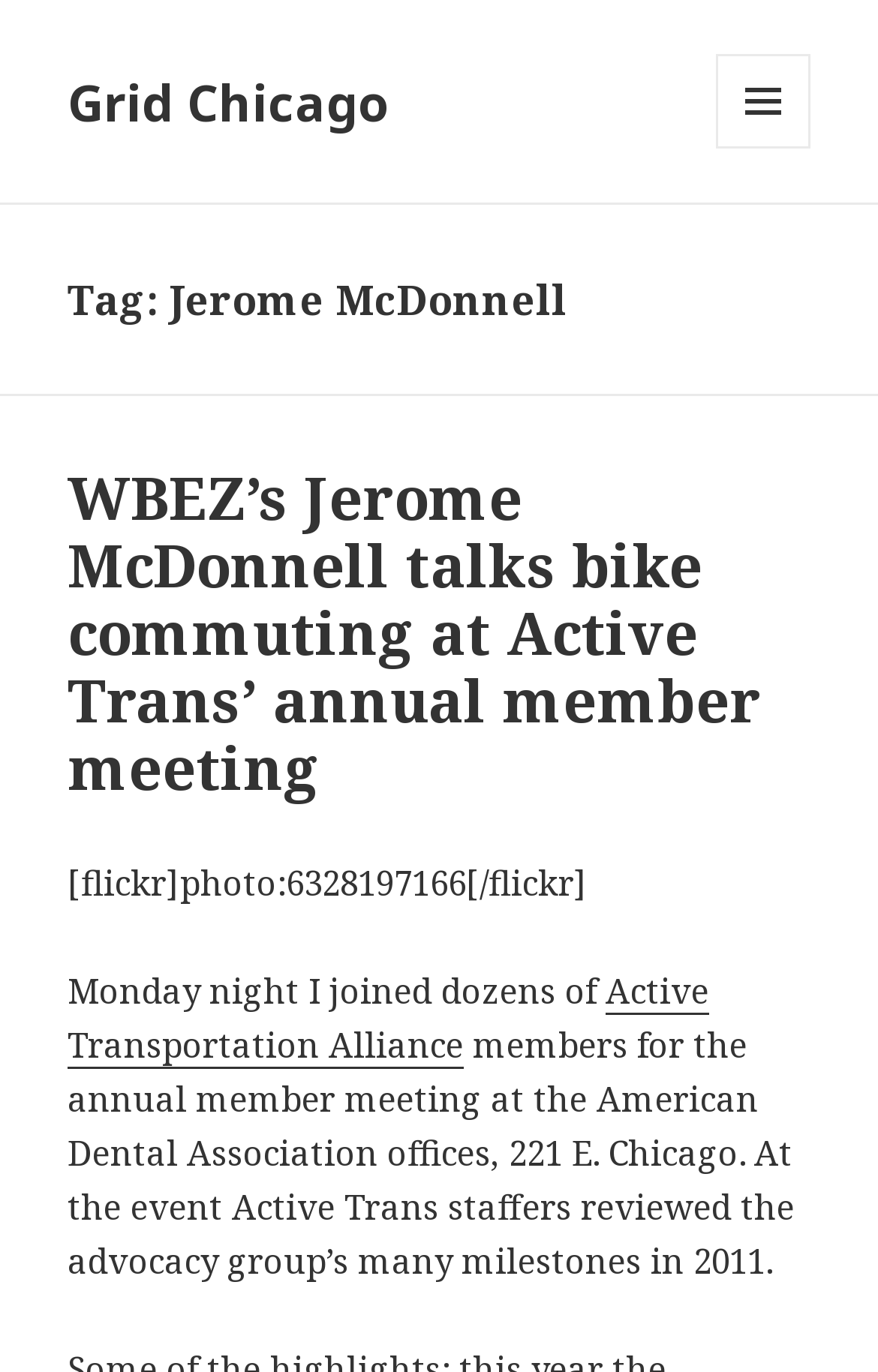Answer the question using only a single word or phrase: 
What is the photo sharing platform mentioned in the article?

Flickr